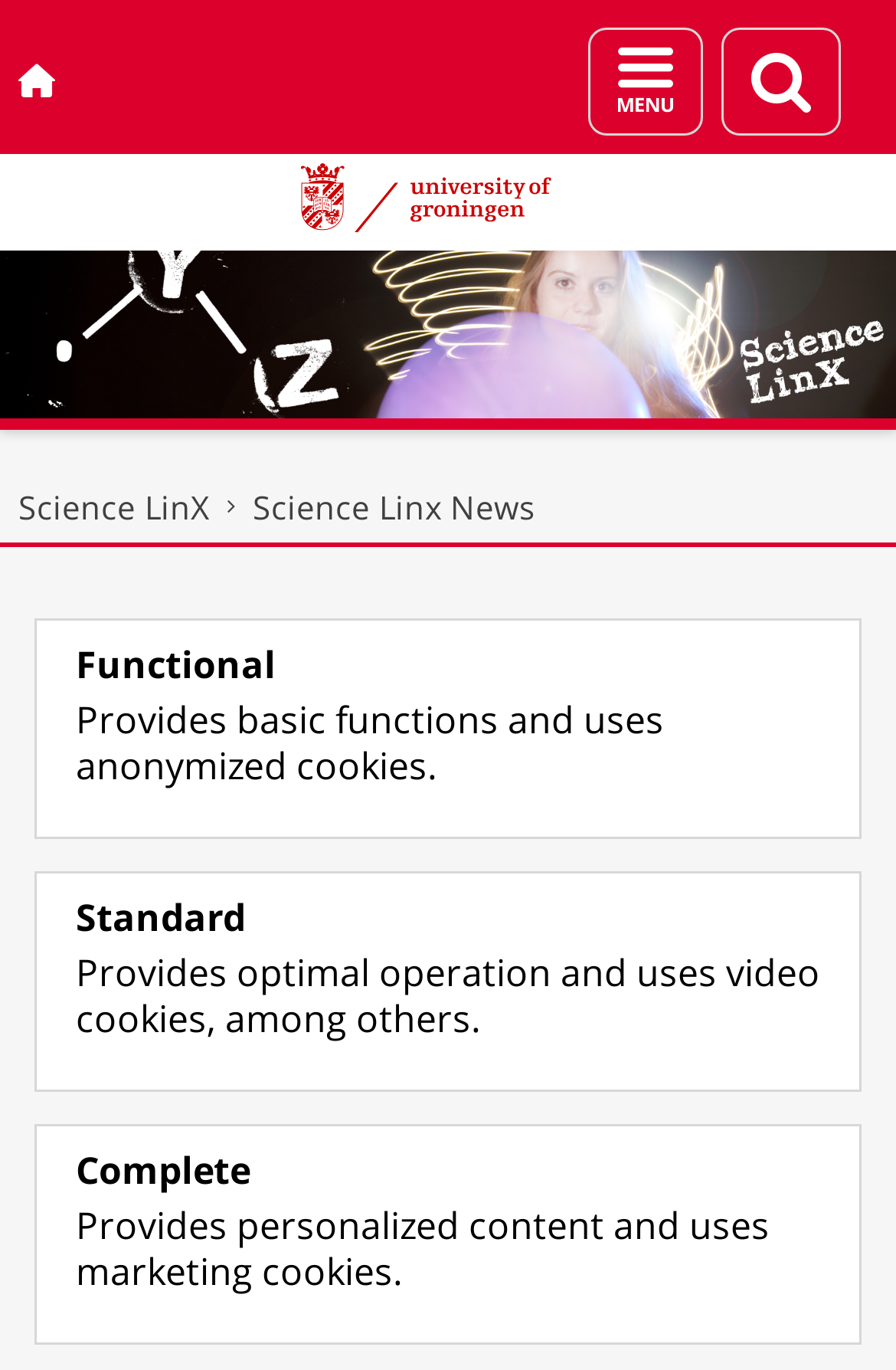Please find and report the bounding box coordinates of the element to click in order to perform the following action: "Go to the Science LinX page". The coordinates should be expressed as four float numbers between 0 and 1, in the format [left, top, right, bottom].

[0.021, 0.354, 0.233, 0.386]